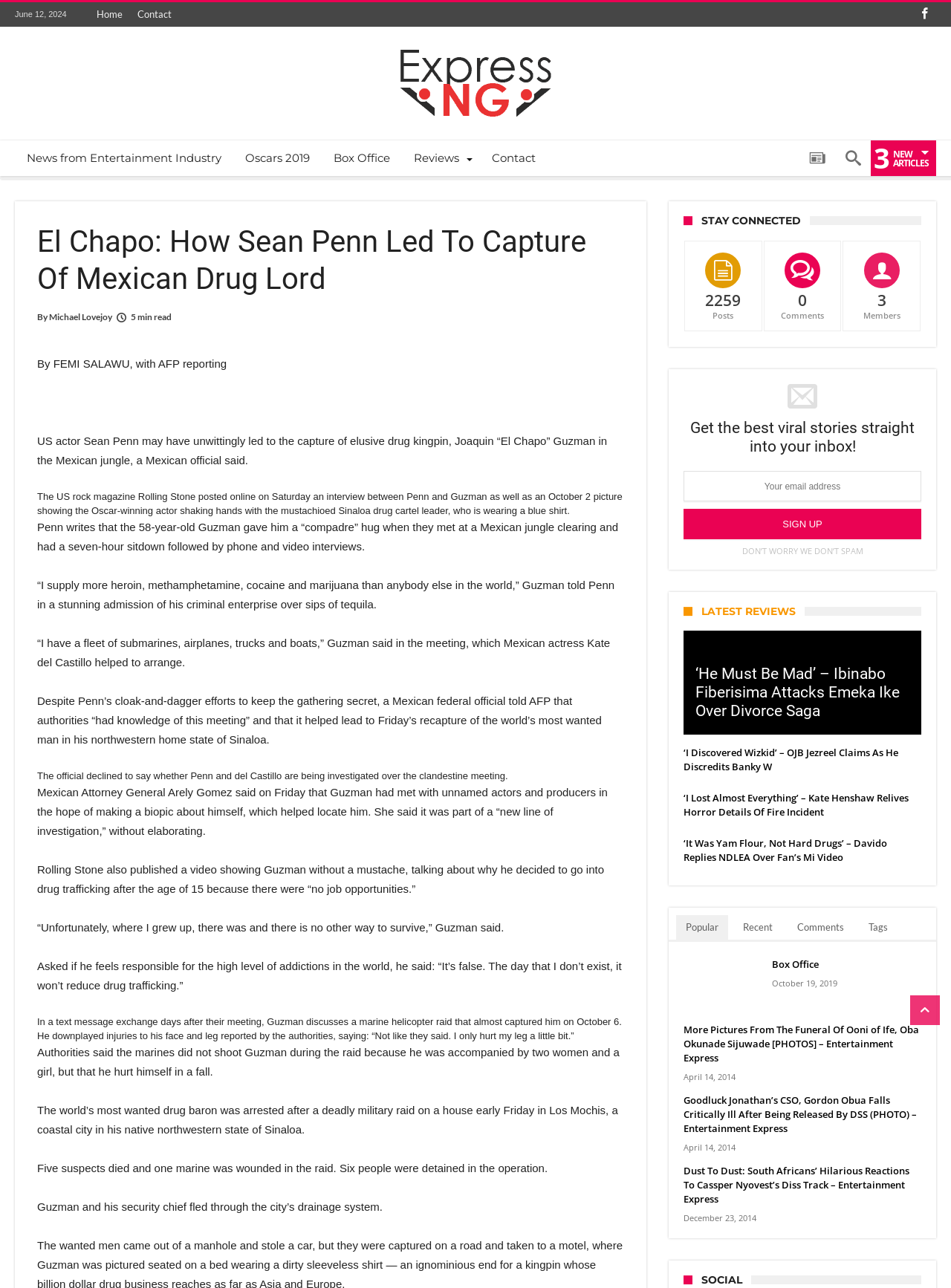Find and extract the text of the primary heading on the webpage.

El Chapo: How Sean Penn Led To Capture Of Mexican Drug Lord